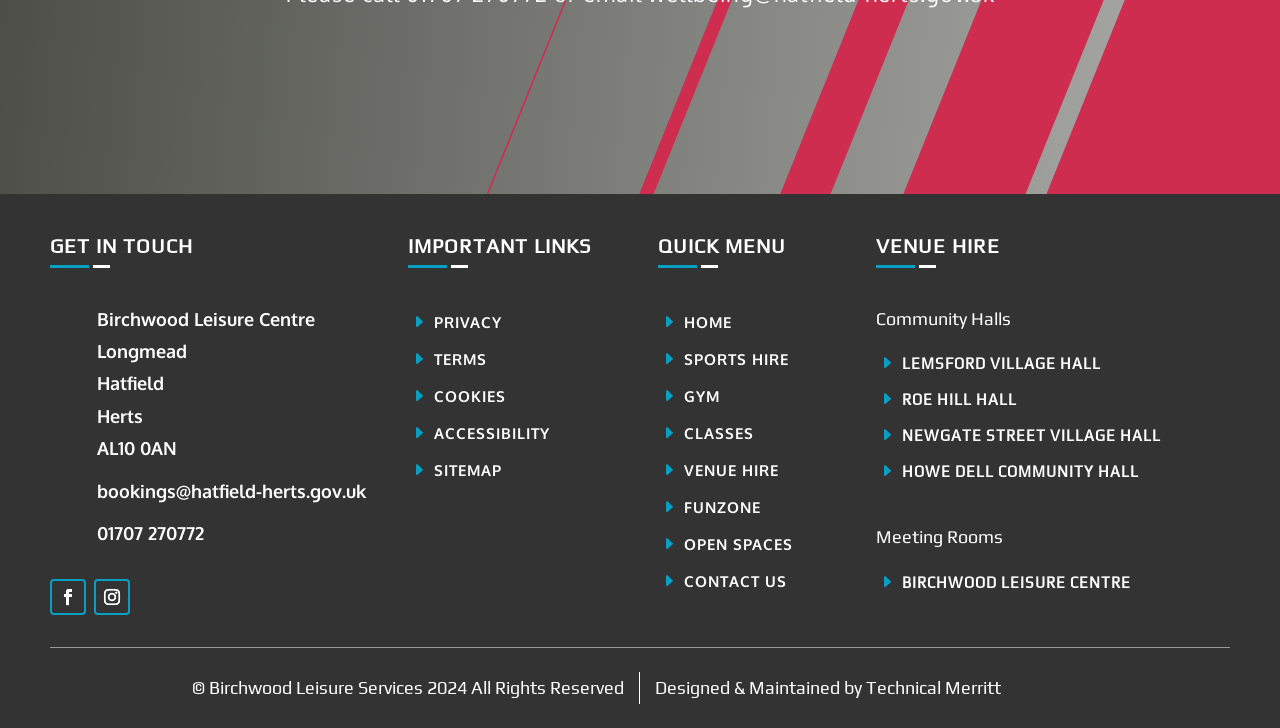Pinpoint the bounding box coordinates of the clickable area necessary to execute the following instruction: "Go to venue hire". The coordinates should be given as four float numbers between 0 and 1, namely [left, top, right, bottom].

[0.684, 0.322, 0.781, 0.353]